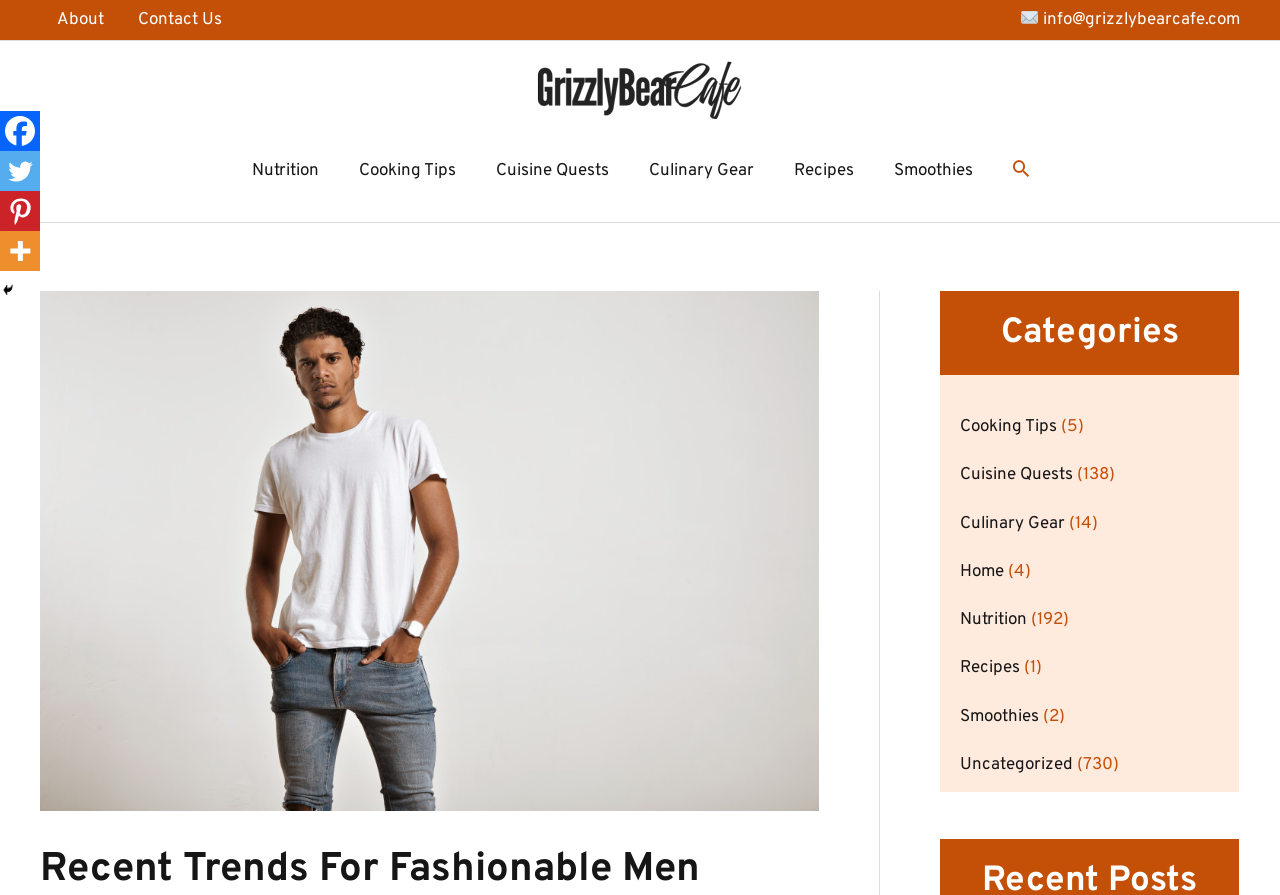Please find and generate the text of the main heading on the webpage.

Recent Trends For Fashionable Men